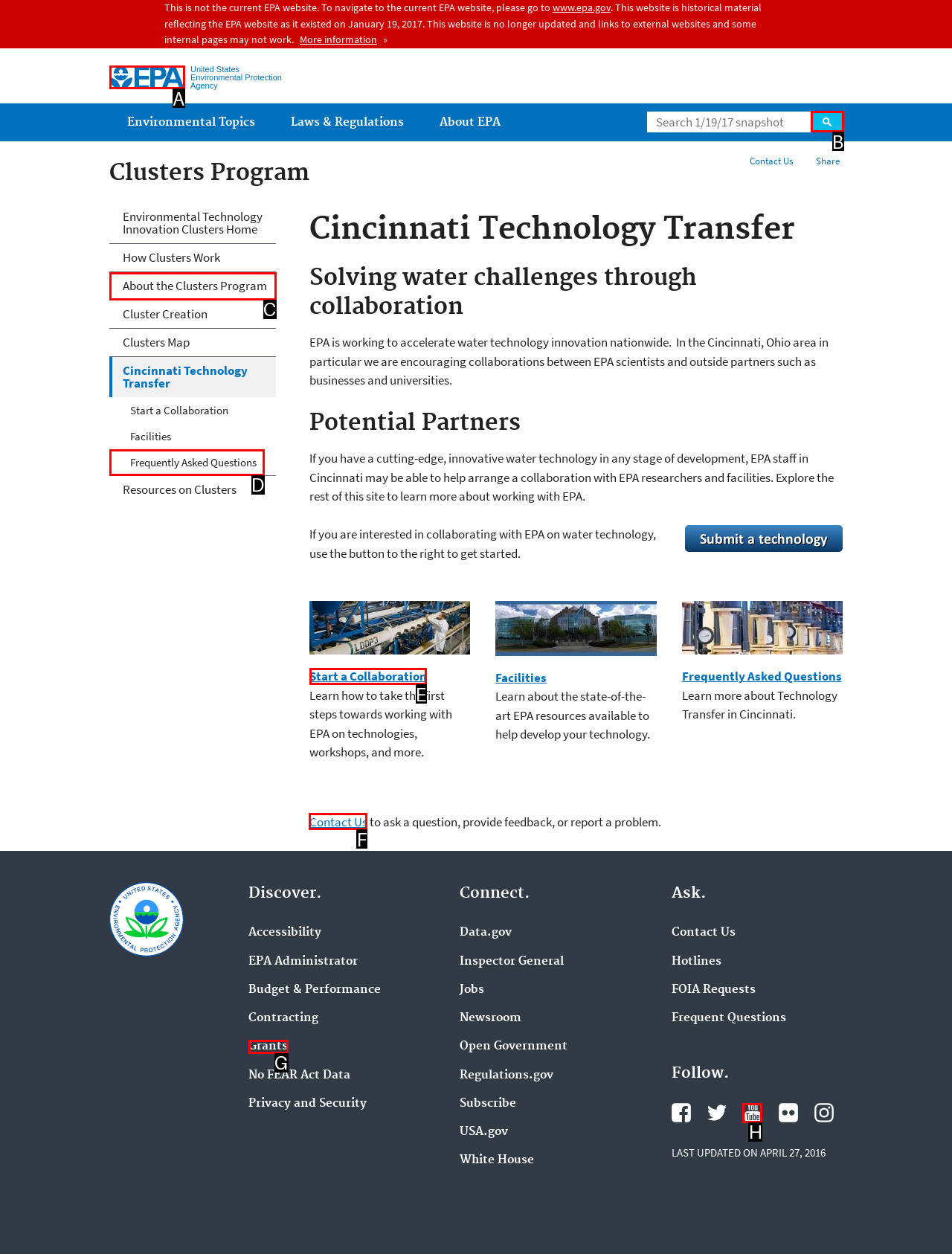Identify the HTML element you need to click to achieve the task: Start a collaboration. Respond with the corresponding letter of the option.

E